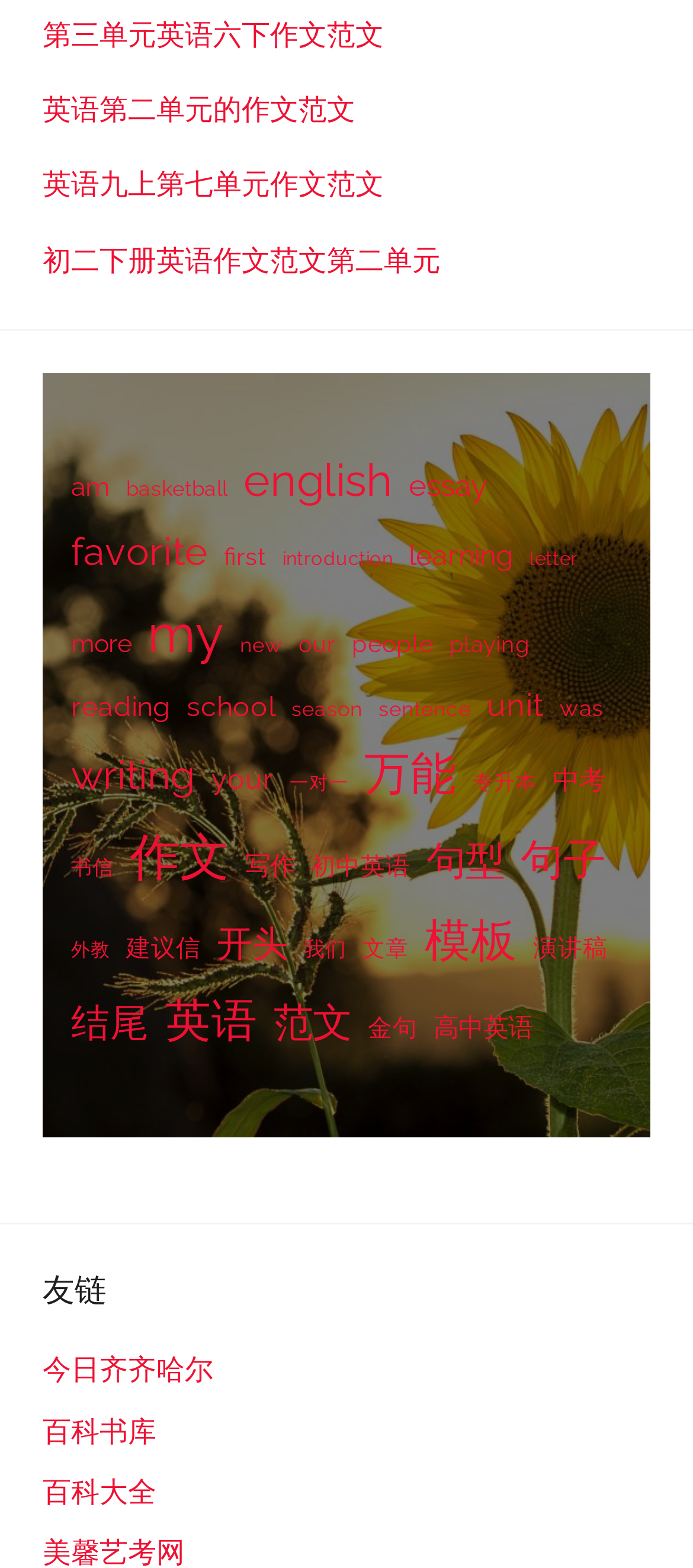Please provide a one-word or phrase answer to the question: 
How many links are there on this webpage?

391